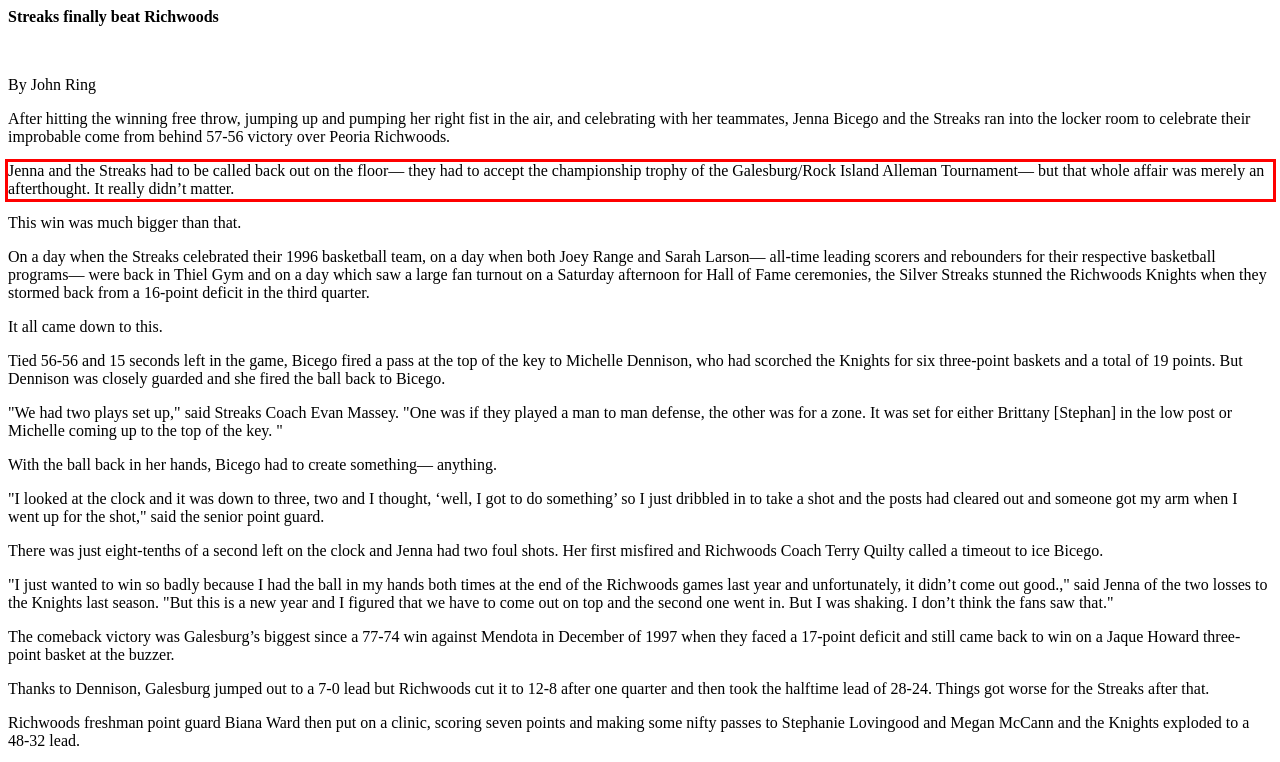You are looking at a screenshot of a webpage with a red rectangle bounding box. Use OCR to identify and extract the text content found inside this red bounding box.

Jenna and the Streaks had to be called back out on the floor— they had to accept the championship trophy of the Galesburg/Rock Island Alleman Tournament— but that whole affair was merely an afterthought. It really didn’t matter.